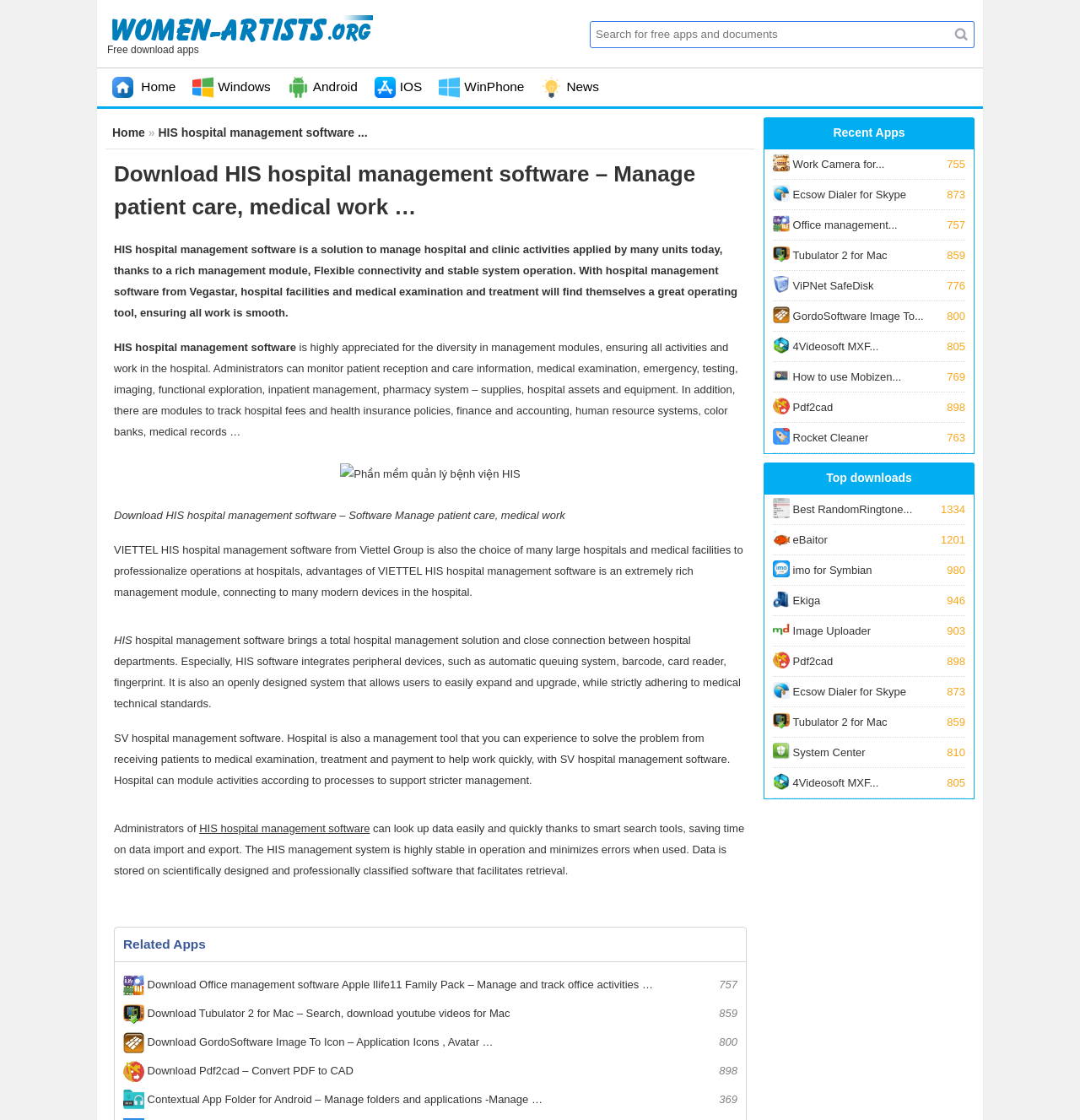Refer to the image and offer a detailed explanation in response to the question: What is the benefit of using HIS hospital management software?

The benefit of using HIS hospital management software is to ensure all work is smooth, which is mentioned in the static text 'With hospital management software from Vegastar, hospital facilities and medical examination and treatment will find themselves a great operating tool, ensuring all work is smooth.'